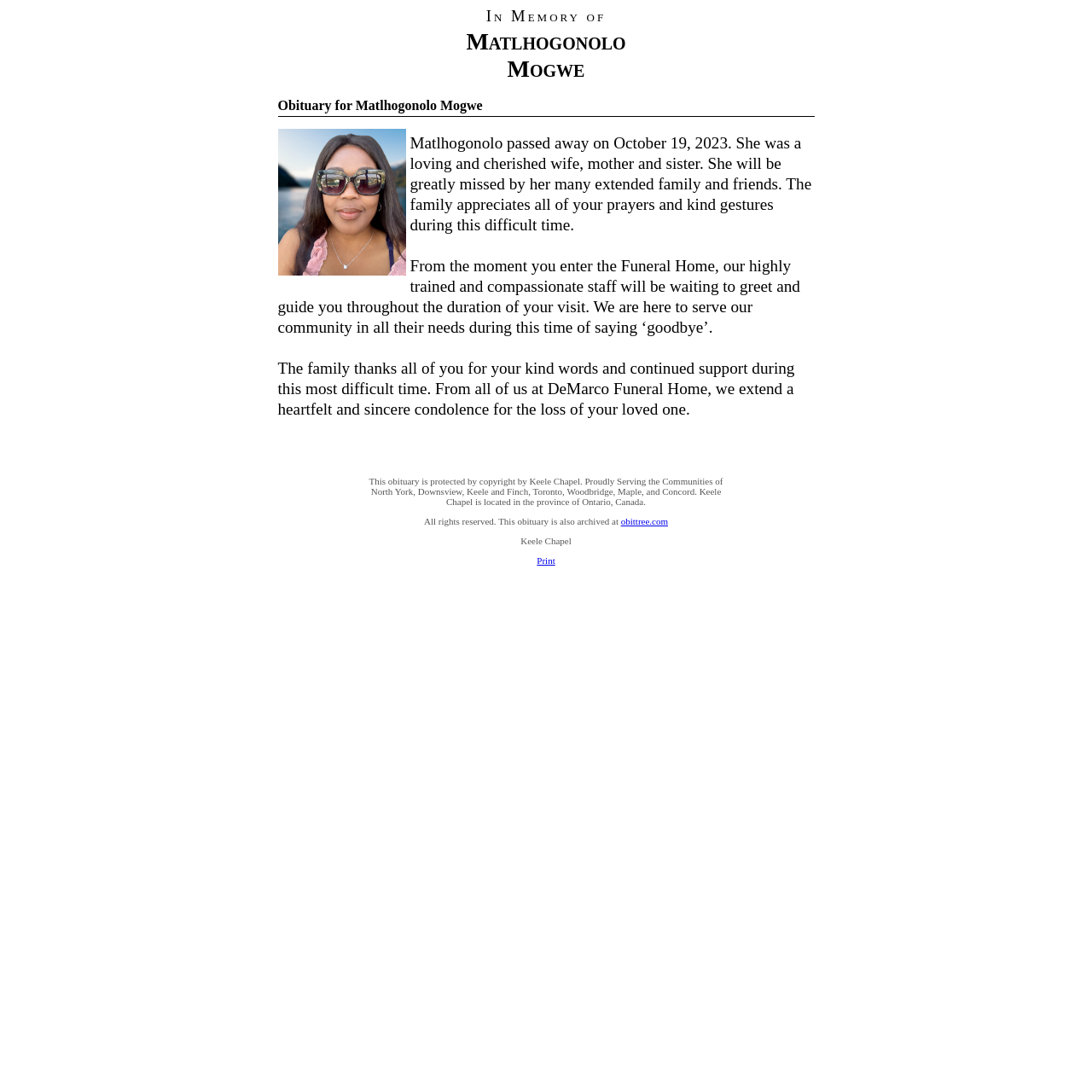Provide a thorough description of this webpage.

The webpage is an obituary page dedicated to Matlhogonolo Mogwe. At the top, there is a heading "Obituary for Matlhogonolo Mogwe" followed by an image, likely a photo of the deceased. Below the image, there is a paragraph of text that describes Matlhogonolo as a loving and cherished wife, mother, and sister, and expresses the family's gratitude for prayers and kind gestures during this difficult time.

Further down, there is a section that appears to be about the funeral home, DeMarco Funeral Home, describing their staff and services. Below this section, there is a message from the family thanking everyone for their kind words and support, and a condolence message from DeMarco Funeral Home.

At the bottom of the page, there is a copyright notice from Keele Chapel, indicating that the obituary is protected by copyright. Next to this notice, there is a link to "obittree.com", an archived version of the obituary. Finally, there is a "Print" link on the bottom right corner of the page.